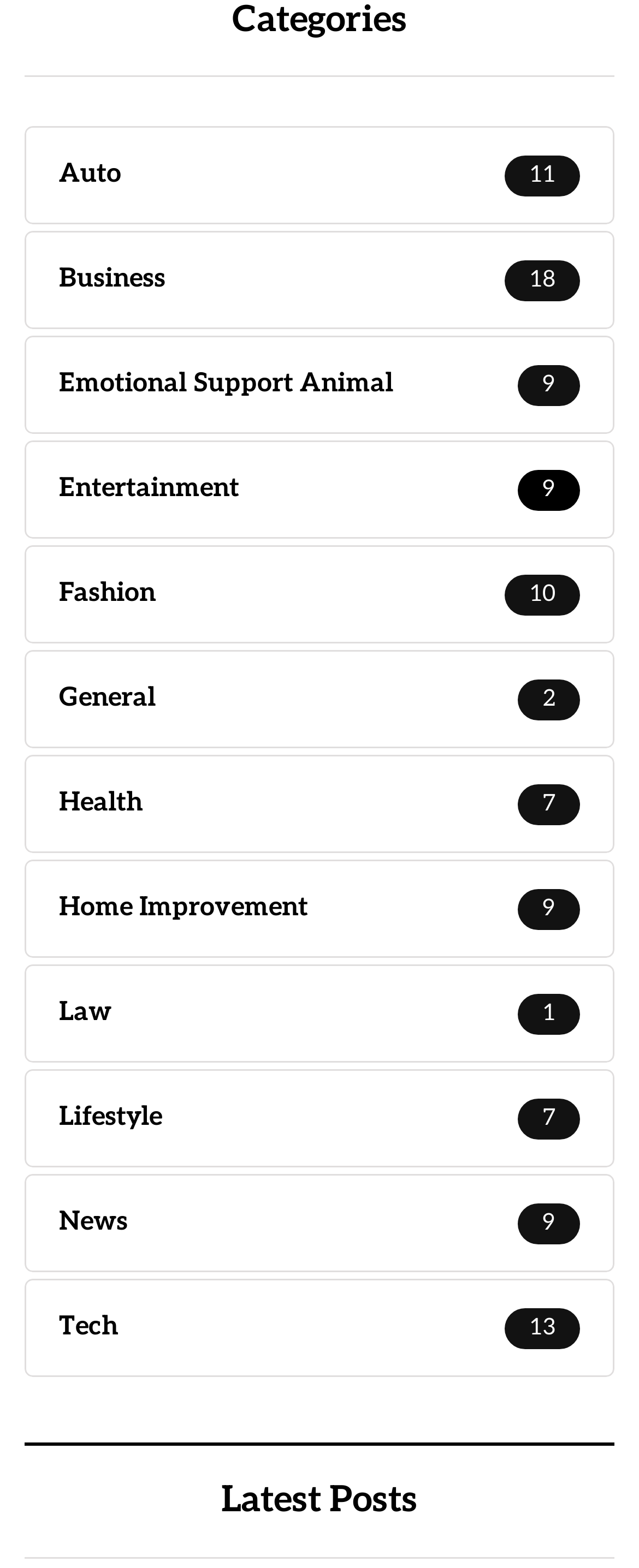Please provide a one-word or phrase answer to the question: 
What is the category of the first link?

Auto